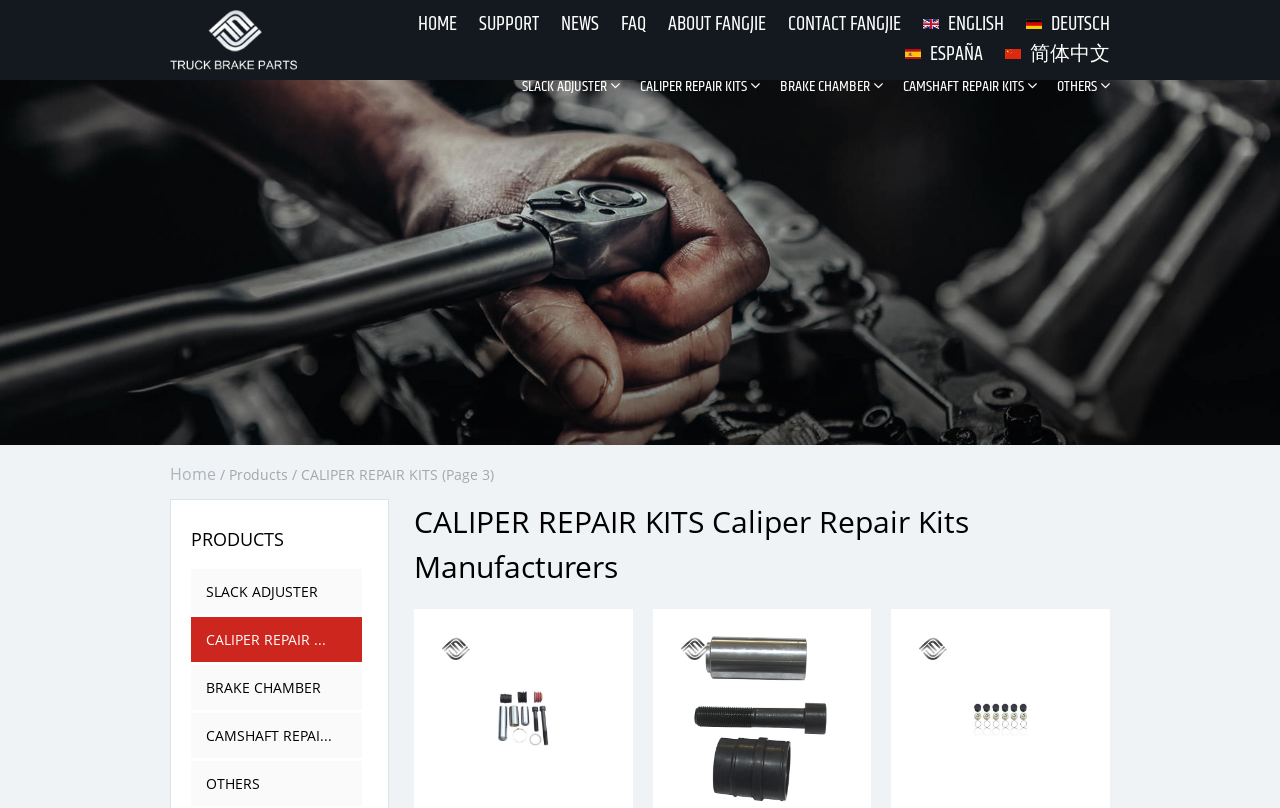What is the product category below the navigation bar?
Your answer should be a single word or phrase derived from the screenshot.

CALIPER REPAIR KITS